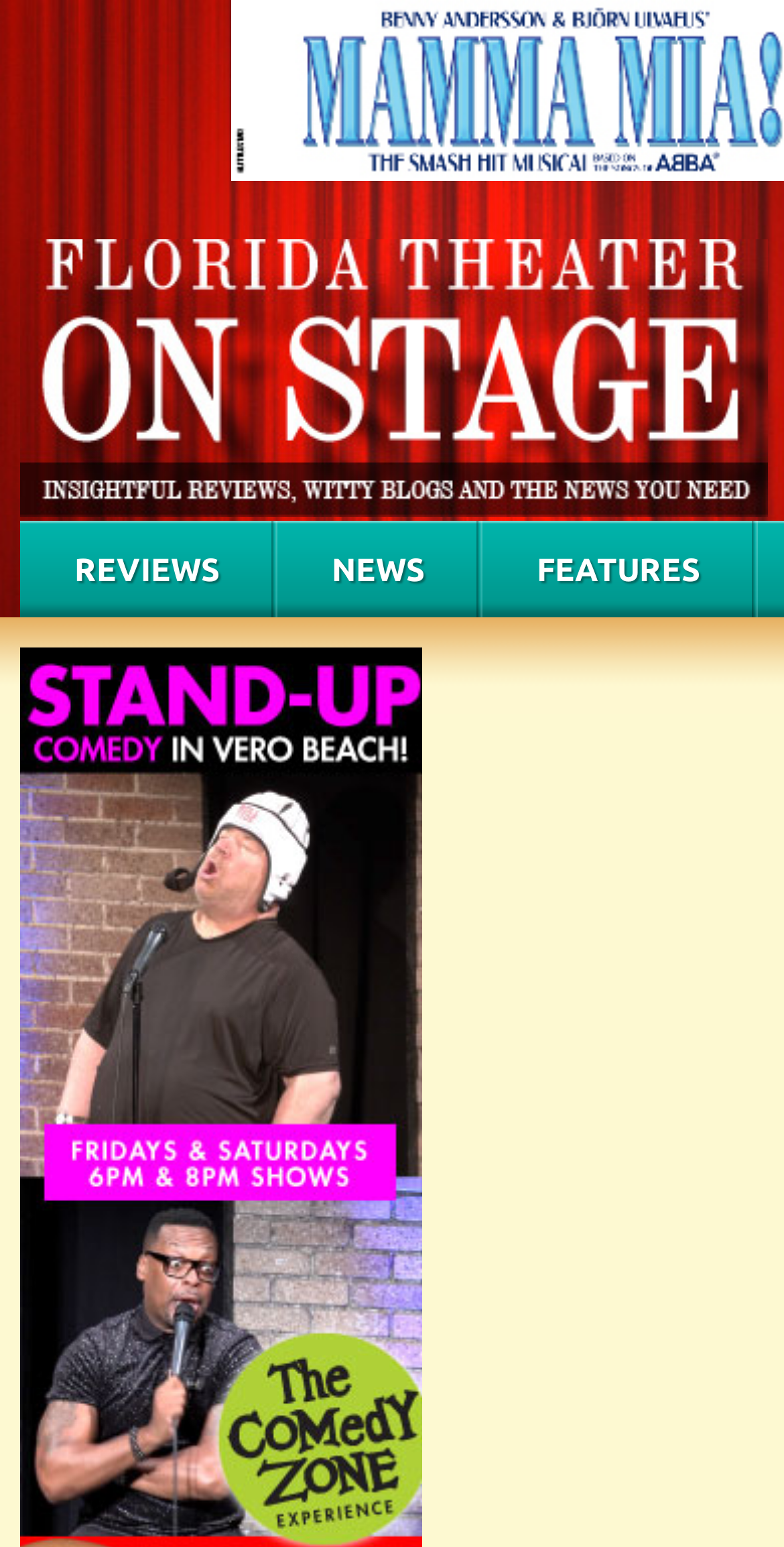Determine the bounding box for the HTML element described here: "News". The coordinates should be given as [left, top, right, bottom] with each number being a float between 0 and 1.

[0.354, 0.337, 0.608, 0.399]